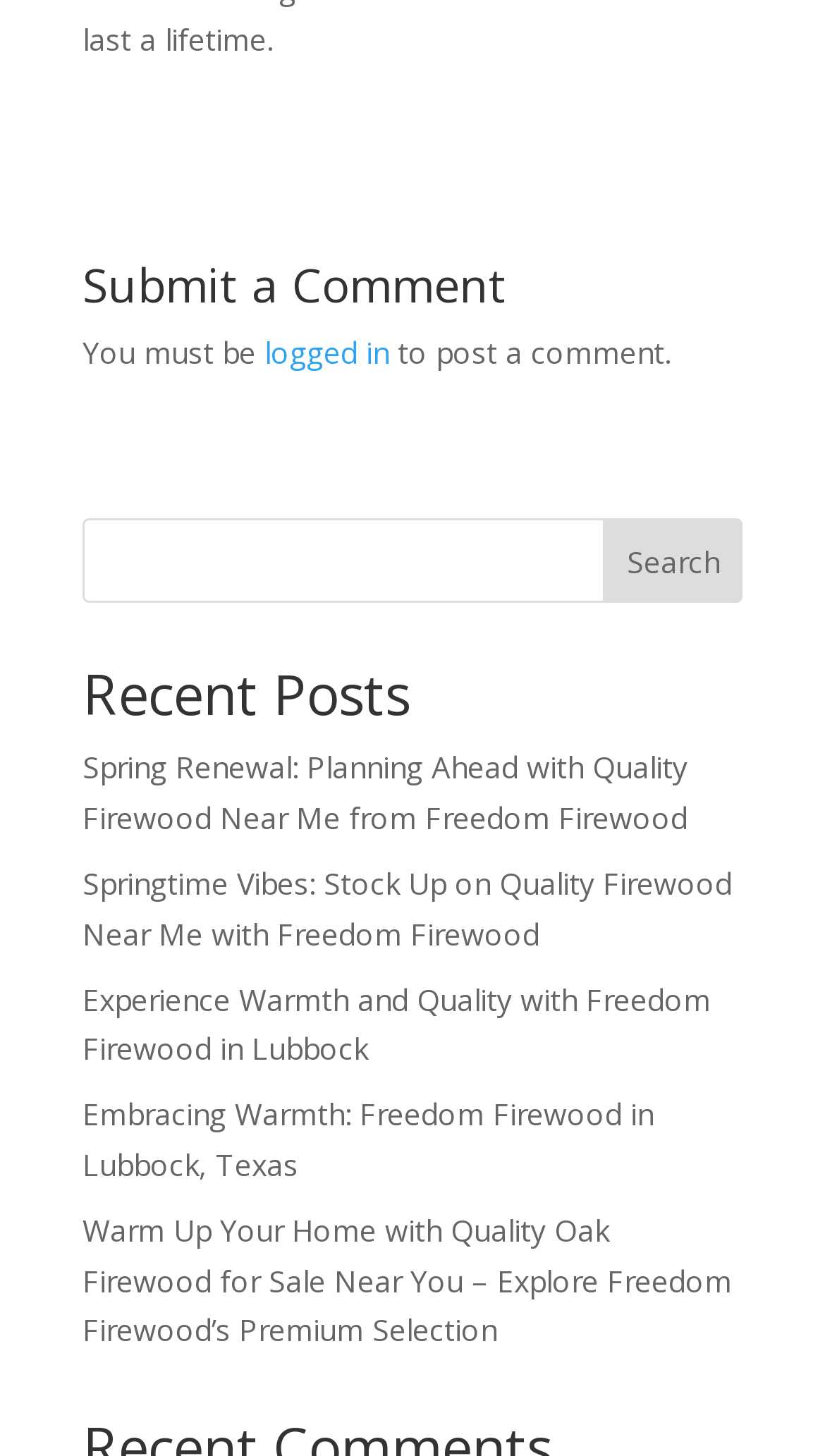Based on the image, please respond to the question with as much detail as possible:
What is the category of the recent posts?

The recent posts have links with titles such as 'Spring Renewal: Planning Ahead with Quality Firewood Near Me from Freedom Firewood' and 'Experience Warmth and Quality with Freedom Firewood in Lubbock' which suggests that the category of the recent posts is related to firewood.